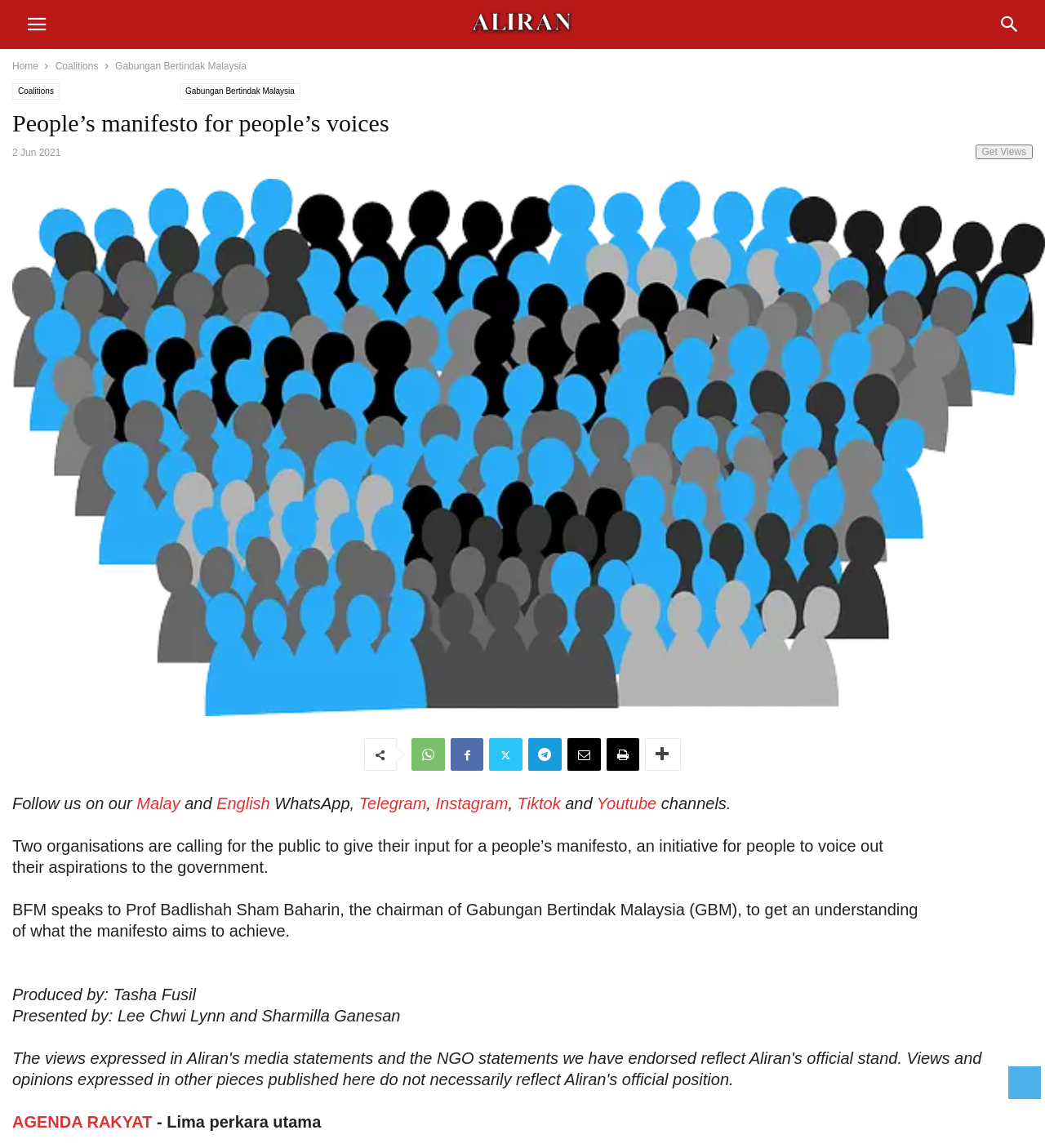Determine the webpage's heading and output its text content.

People’s manifesto for people’s voices